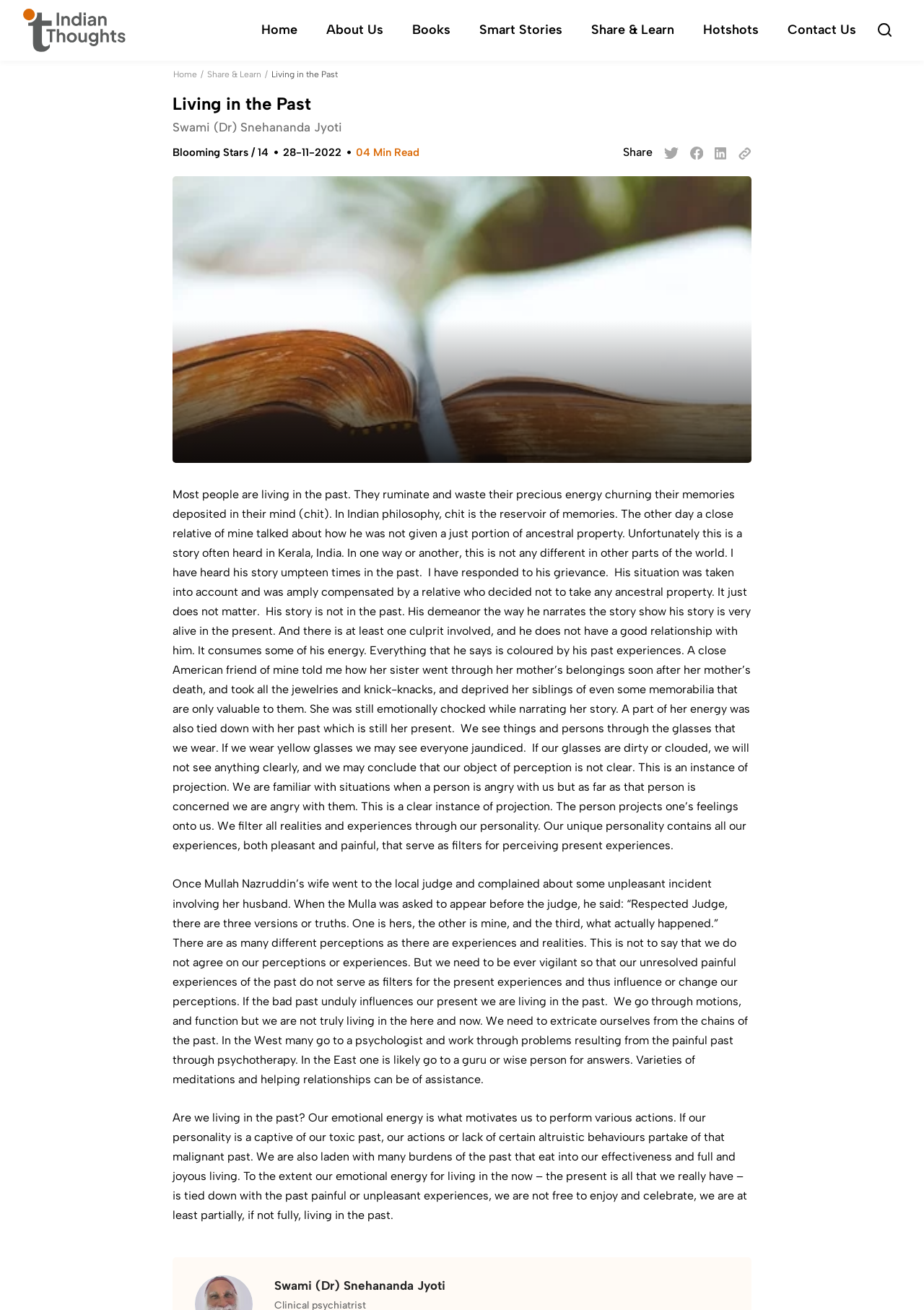Determine the bounding box coordinates of the clickable region to execute the instruction: "Click the 'Contact Us' link". The coordinates should be four float numbers between 0 and 1, denoted as [left, top, right, bottom].

[0.838, 0.011, 0.941, 0.035]